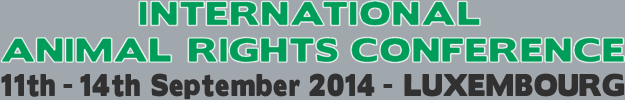Where did the conference take place?
Based on the screenshot, provide a one-word or short-phrase response.

Luxembourg